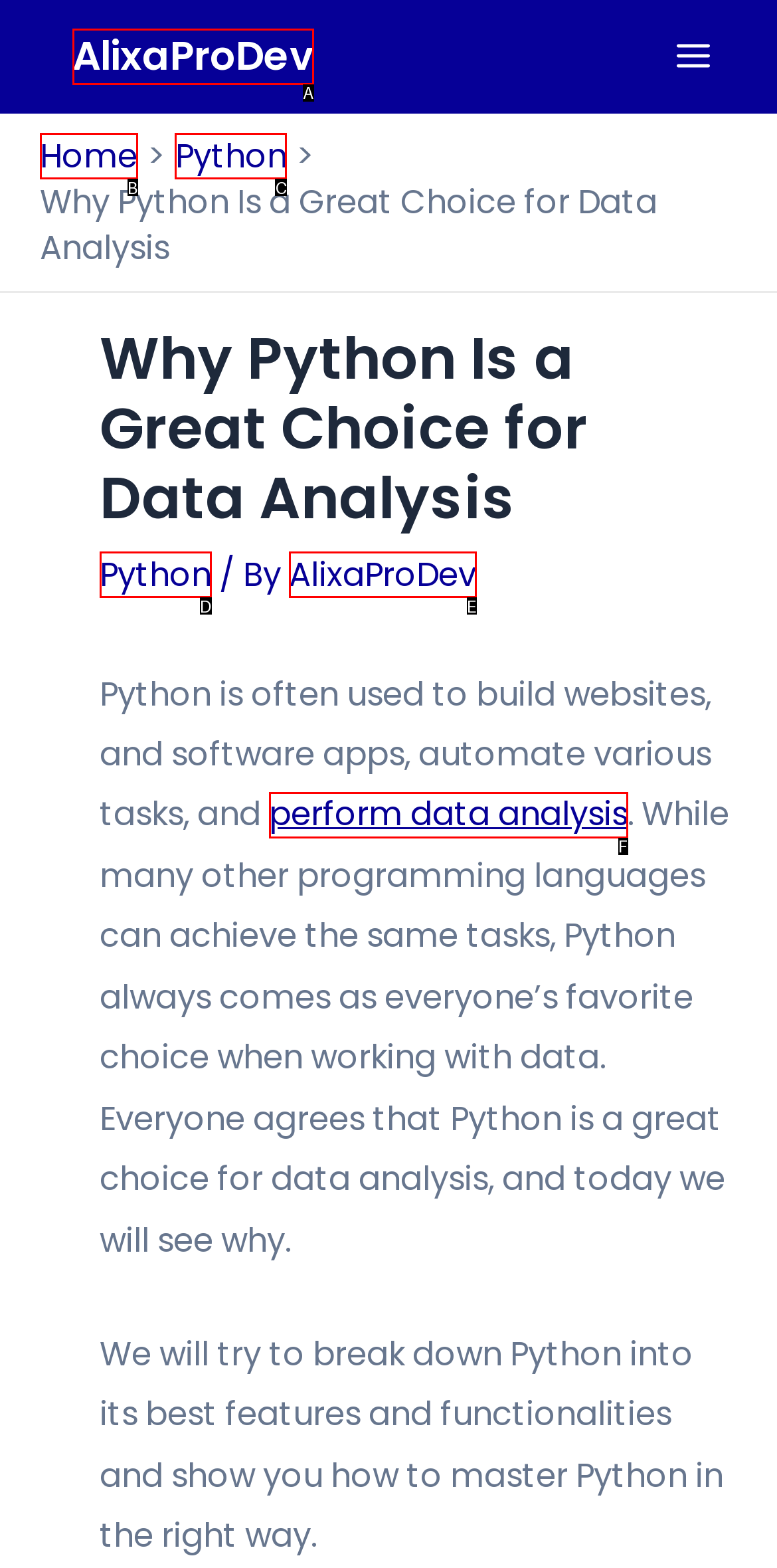From the options provided, determine which HTML element best fits the description: perform data analysis. Answer with the correct letter.

F